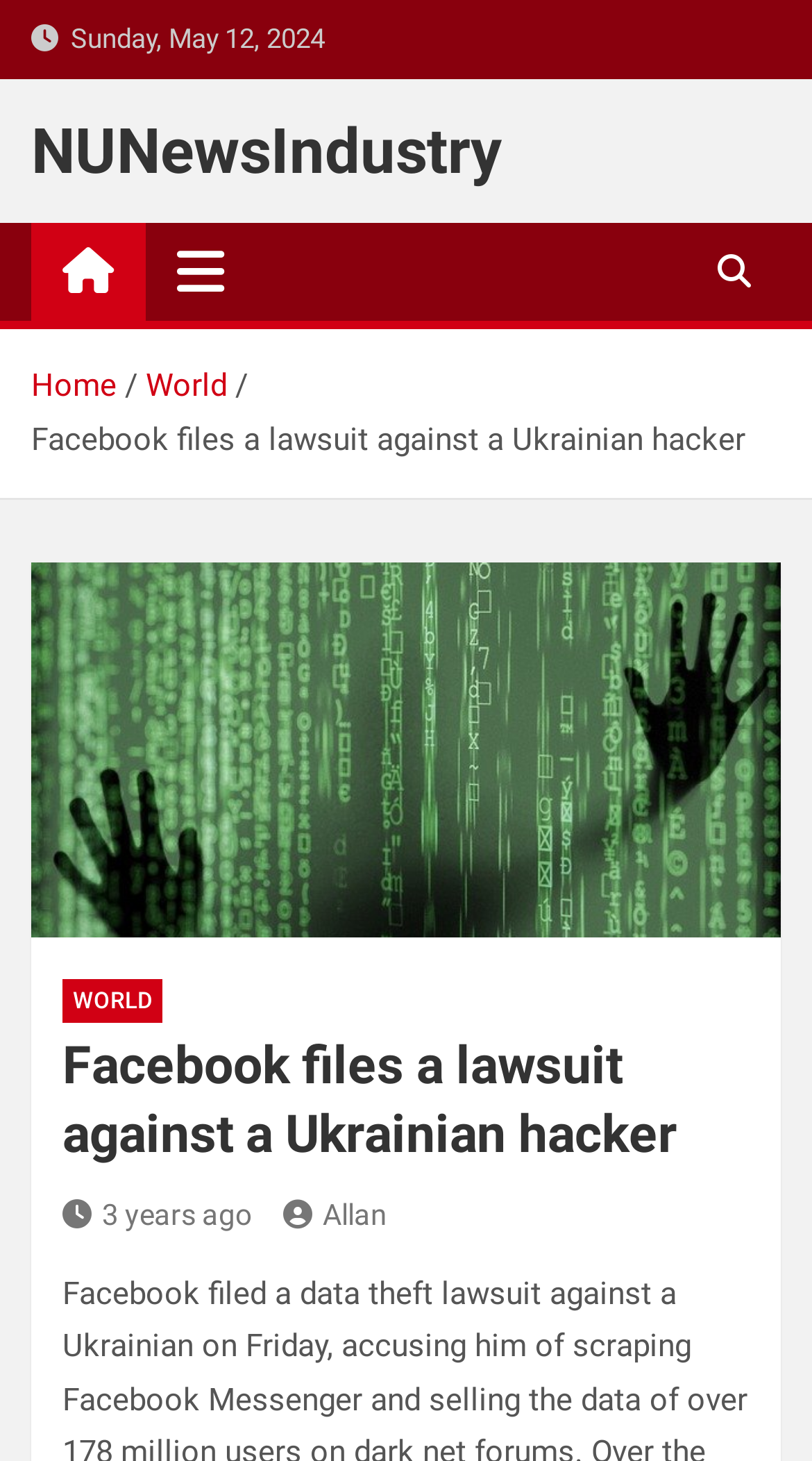Please examine the image and answer the question with a detailed explanation:
How old is the article?

I found the age of the article by looking at the bottom of the webpage, where it says '3 years ago' next to an icon, which is a link.